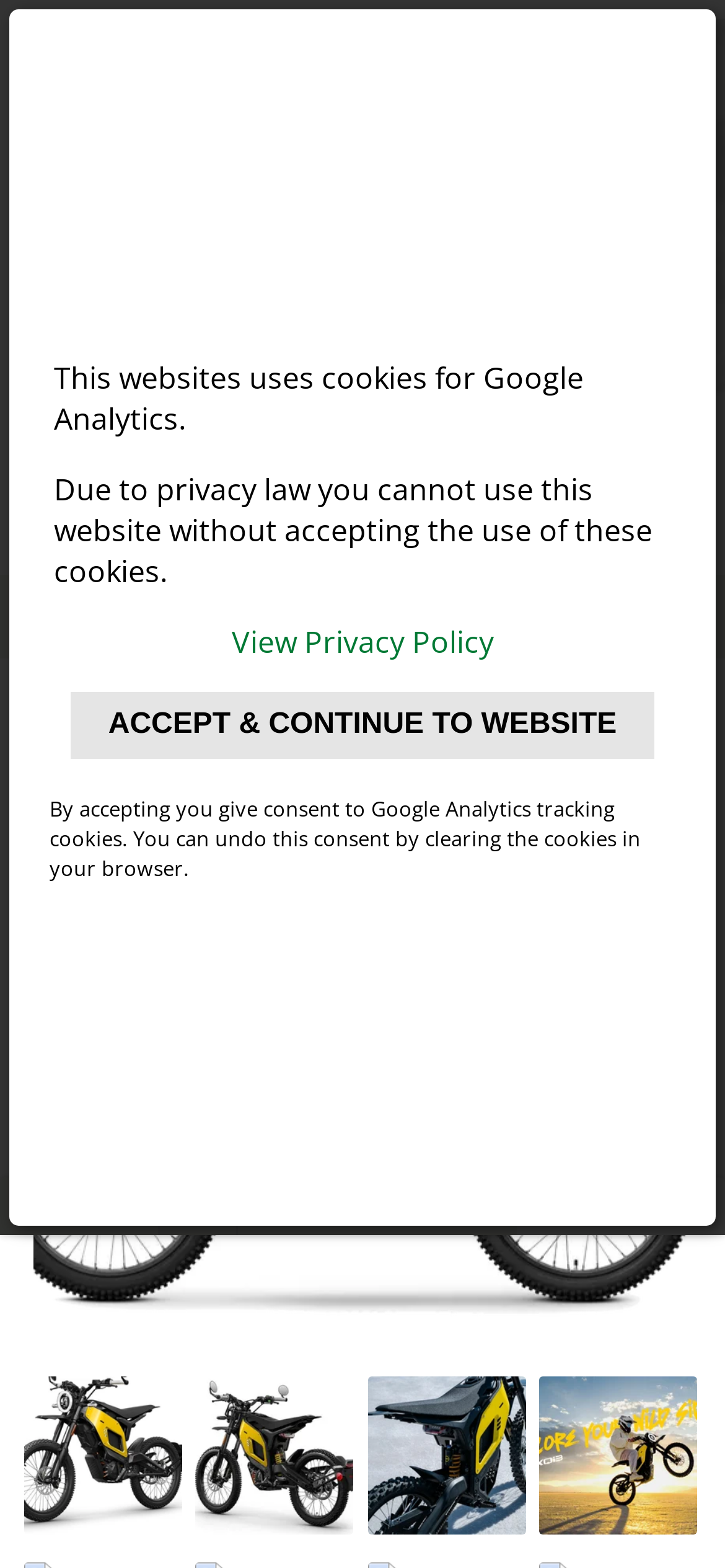Refer to the image and offer a detailed explanation in response to the question: What is the language of the webpage?

Although the webpage has a flag icon of Iran and a link to a philosophy eBook with a mention of Iran, the majority of the text on the webpage is in English, indicating that the language of the webpage is English.